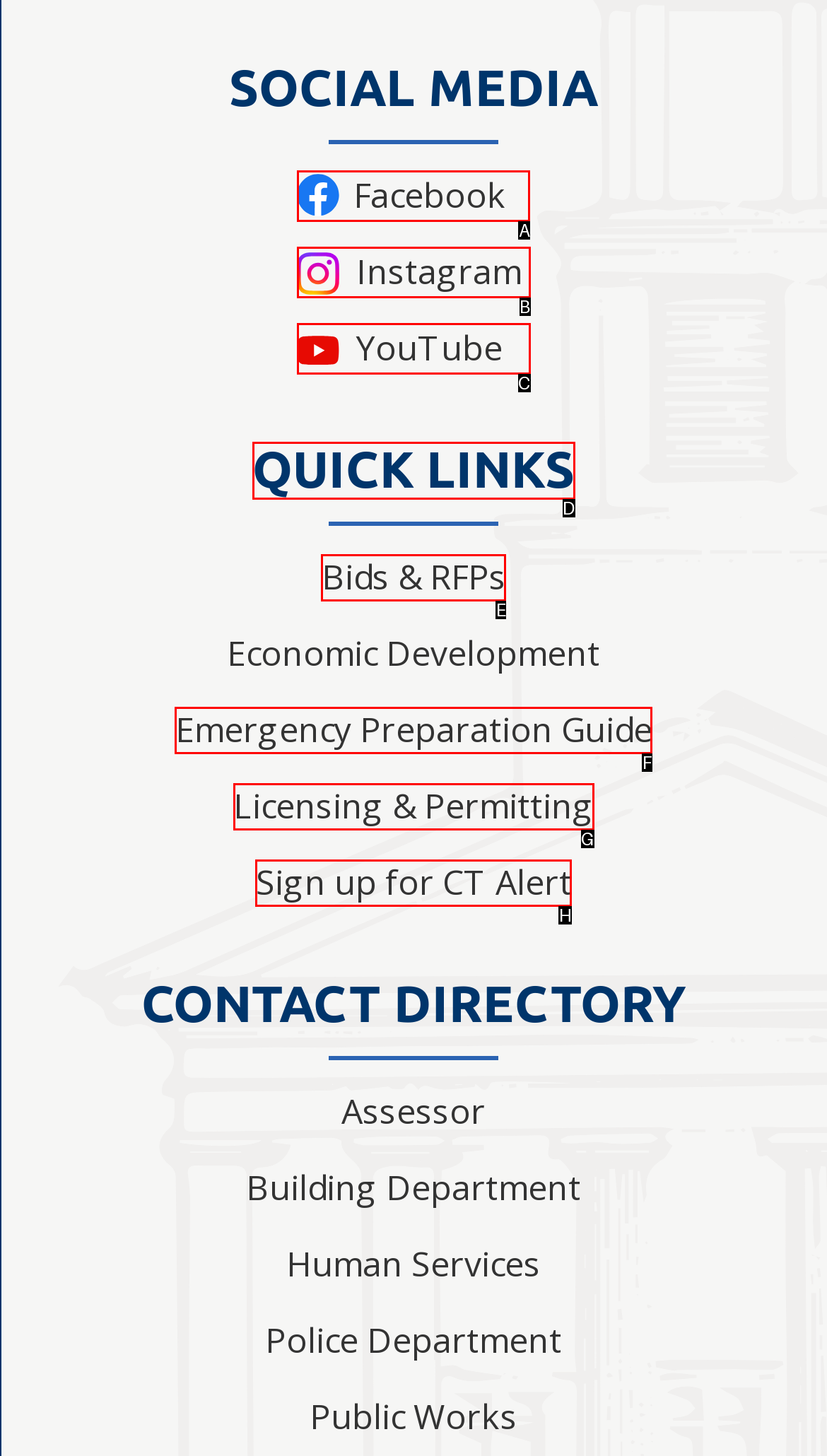Determine the correct UI element to click for this instruction: contact us. Respond with the letter of the chosen element.

None